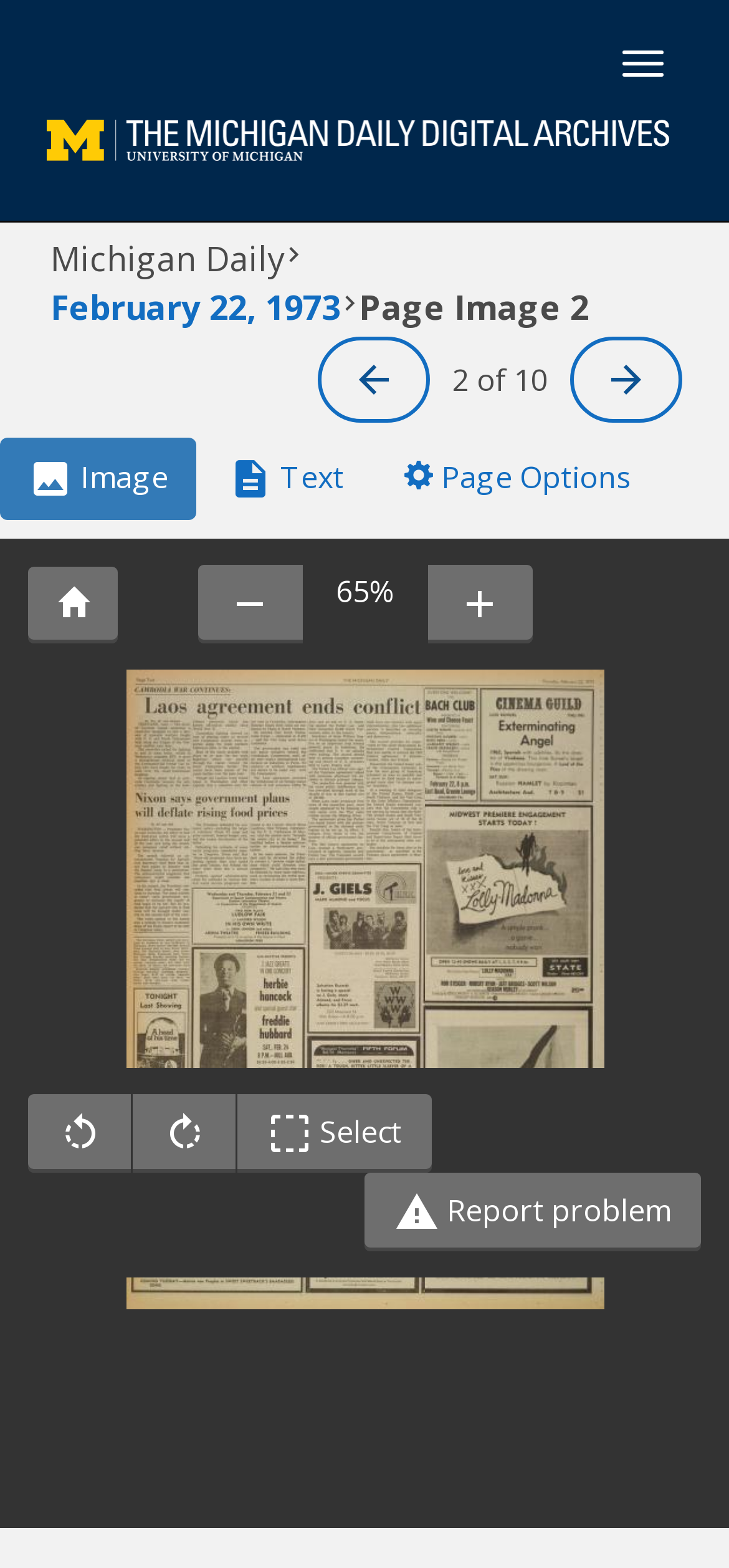Reply to the question below using a single word or brief phrase:
What is the function of the 'Toggle Select' button?

Toggle Select